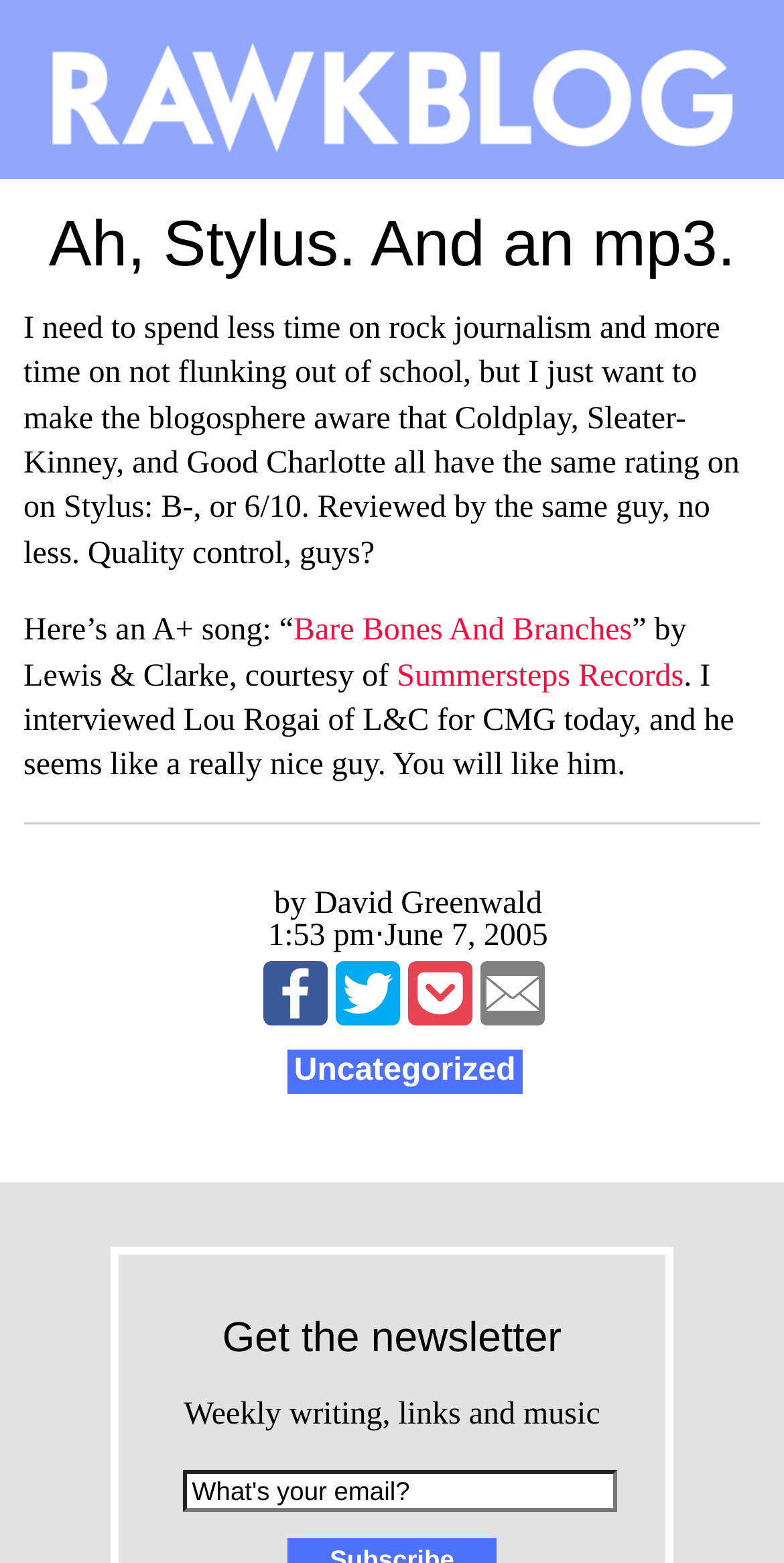Highlight the bounding box coordinates of the element you need to click to perform the following instruction: "Read the article about Coldplay, Sleater-Kinney, and Good Charlotte."

[0.03, 0.199, 0.943, 0.365]